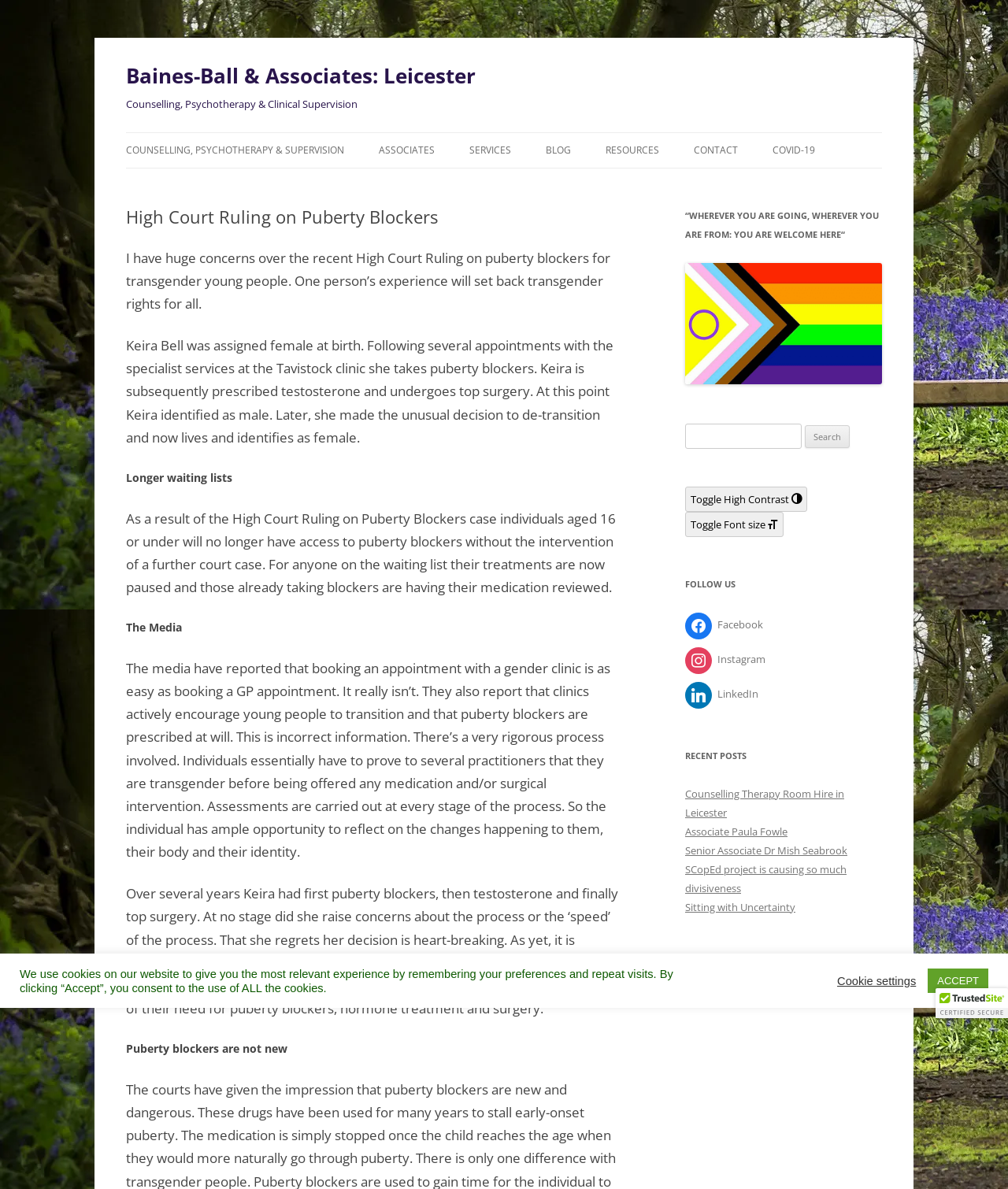What is the profession of the person mentioned in the webpage?
Refer to the image and give a detailed answer to the question.

Based on the webpage content, it appears that the person mentioned is a counsellor or therapist, as they are discussing their concerns about the High Court Ruling on puberty blockers for transgender young people and sharing their experience with a client who de-transitioned.